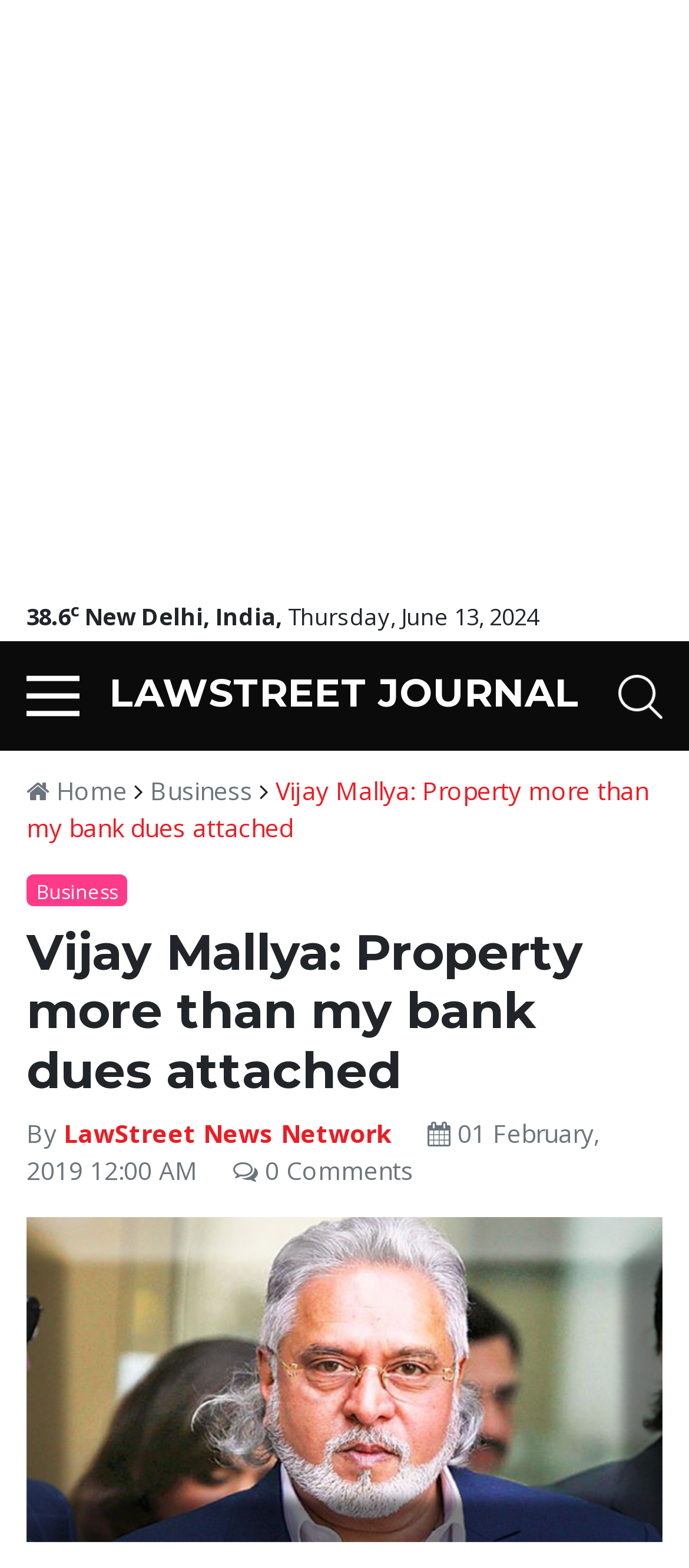Who is the author of the article?
Refer to the image and provide a detailed answer to the question.

I found the author's name by looking at the text 'By LawStreet News Network' which is located below the main heading and above the date of the article.